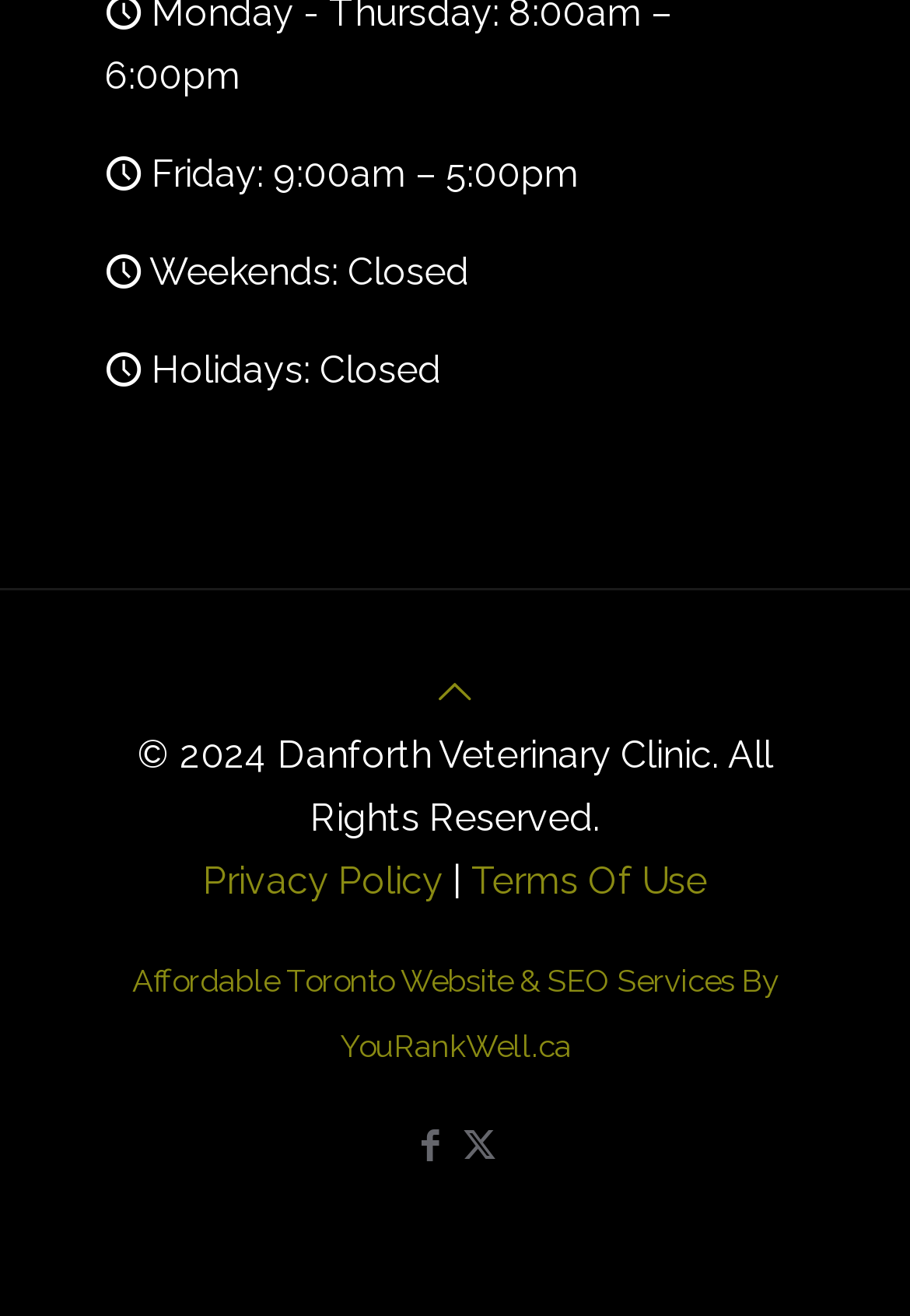What is the purpose of the 'Back to top' link?
Provide a detailed and extensive answer to the question.

I inferred the purpose of the 'Back to top' link by looking at its location and text. It is likely that this link is used to navigate back to the top of the webpage.